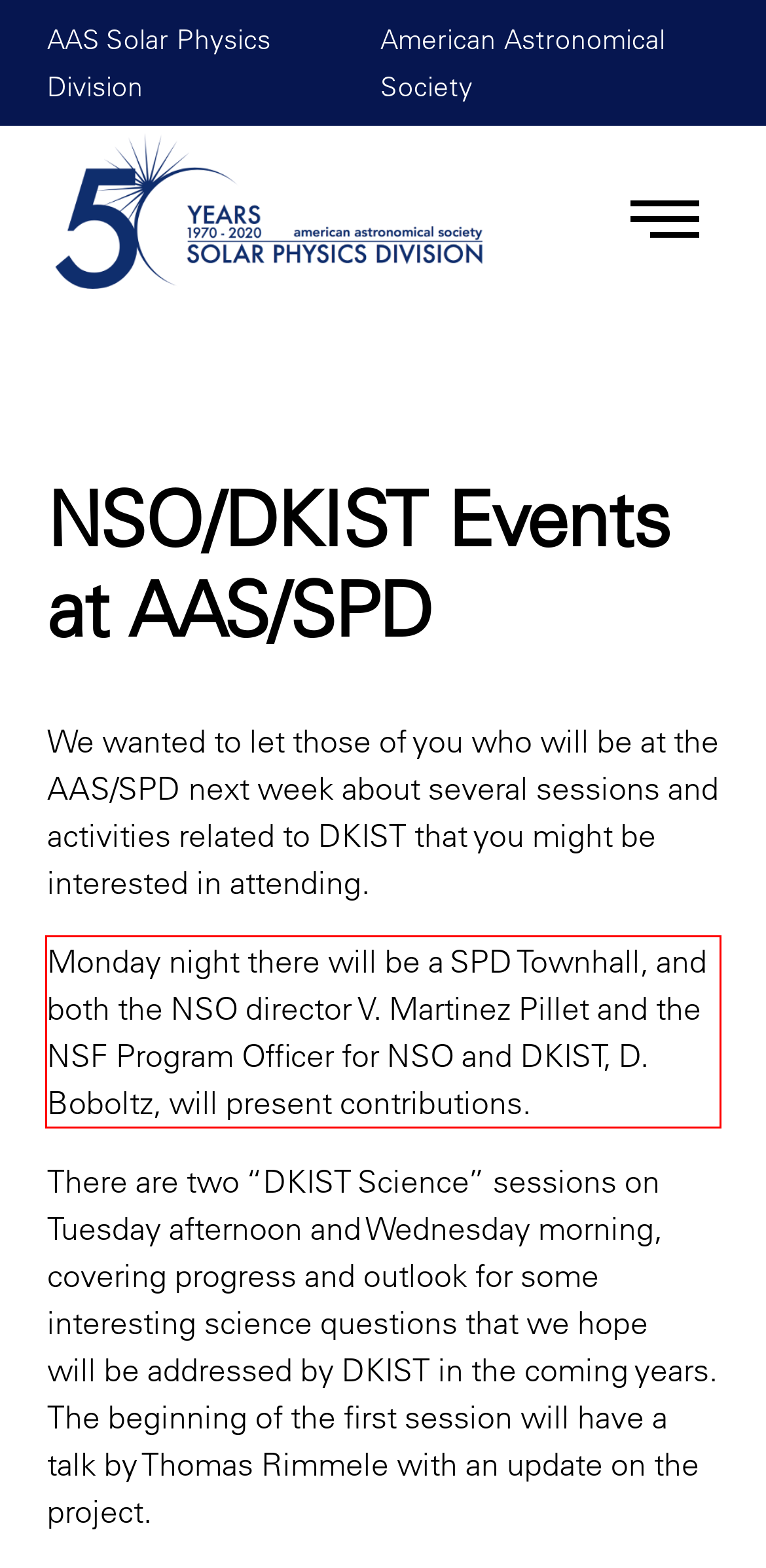You are given a screenshot showing a webpage with a red bounding box. Perform OCR to capture the text within the red bounding box.

Monday night there will be a SPD Townhall, and both the NSO director V. Martinez Pillet and the NSF Program Officer for NSO and DKIST, D. Boboltz, will present contributions.